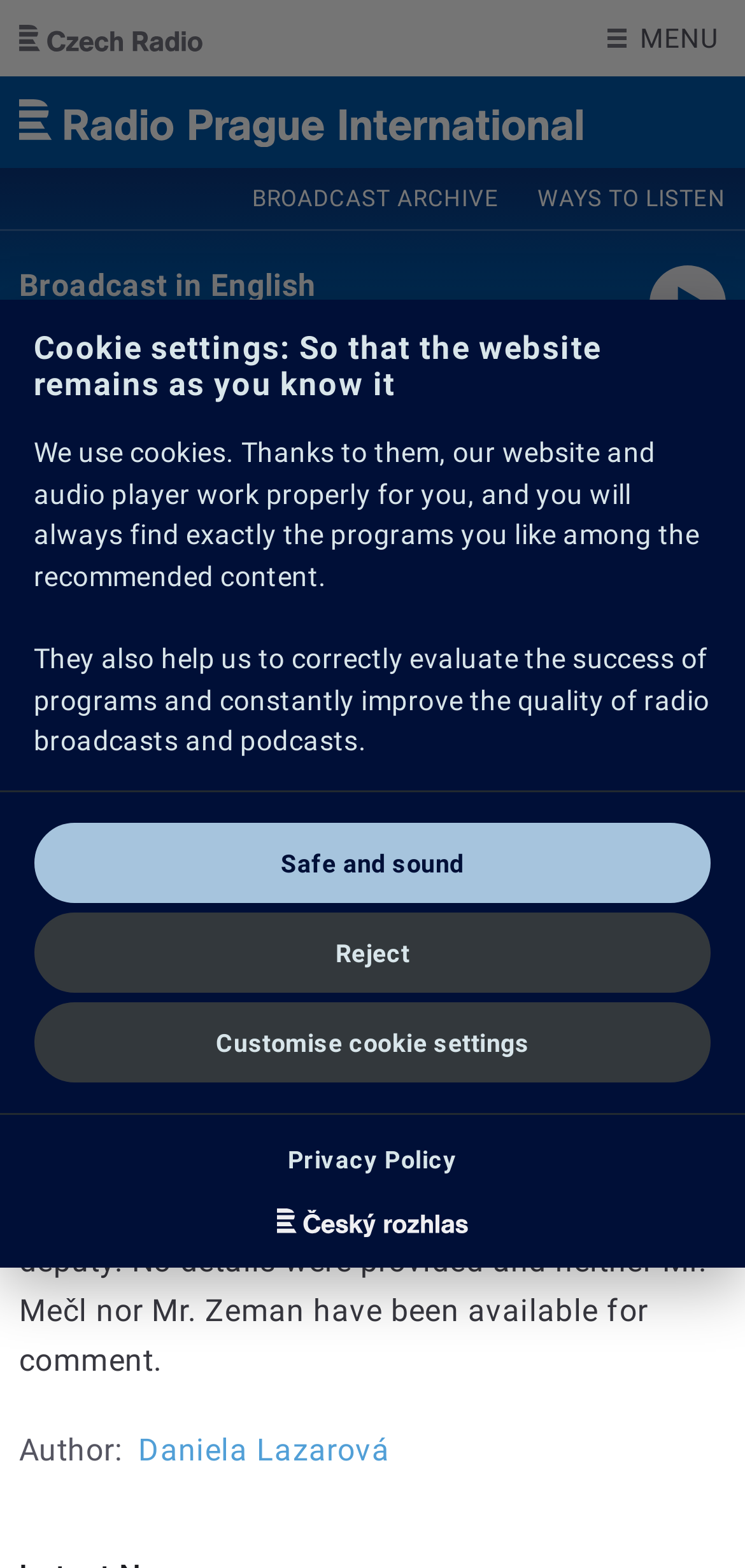Give a full account of the webpage's elements and their arrangement.

The webpage appears to be a news article from Radio Prague International. At the top, there is a navigation menu with links to "Skip to main content", "Czech Radio", and "MENU". Below this, there is a banner with a link to "Broadcast in English" and a date "06/12/2024". 

On the left side, there are links to "BROADCAST ARCHIVE" and "WAYS TO LISTEN". Below this, there is a section with links to different news categories, including "News", "Domestic affairs", and "More…". 

On the right side, there are links to different language options, including "CS", "DE", "EN", "ES", "FR", "РУ", and "УК". 

The main content of the webpage is an article with the title "Deputy to the state attorney dismissed for loss of trust". The article is dated "12/05/2012" and has a brief summary of the news. The text describes the dismissal of the deputy to the supreme state attorney, Stanislav Mečl, by Justice Minister Pavel Blažek at the request of the Supreme State Attorney Pavel Zeman. 

At the bottom of the article, there is a link to the author, "Daniela Lazarová". 

There is also a modal dialog box with cookie settings, which explains the use of cookies on the website and provides options to "Reject", "Safe and sound", or "Customise cookie settings".